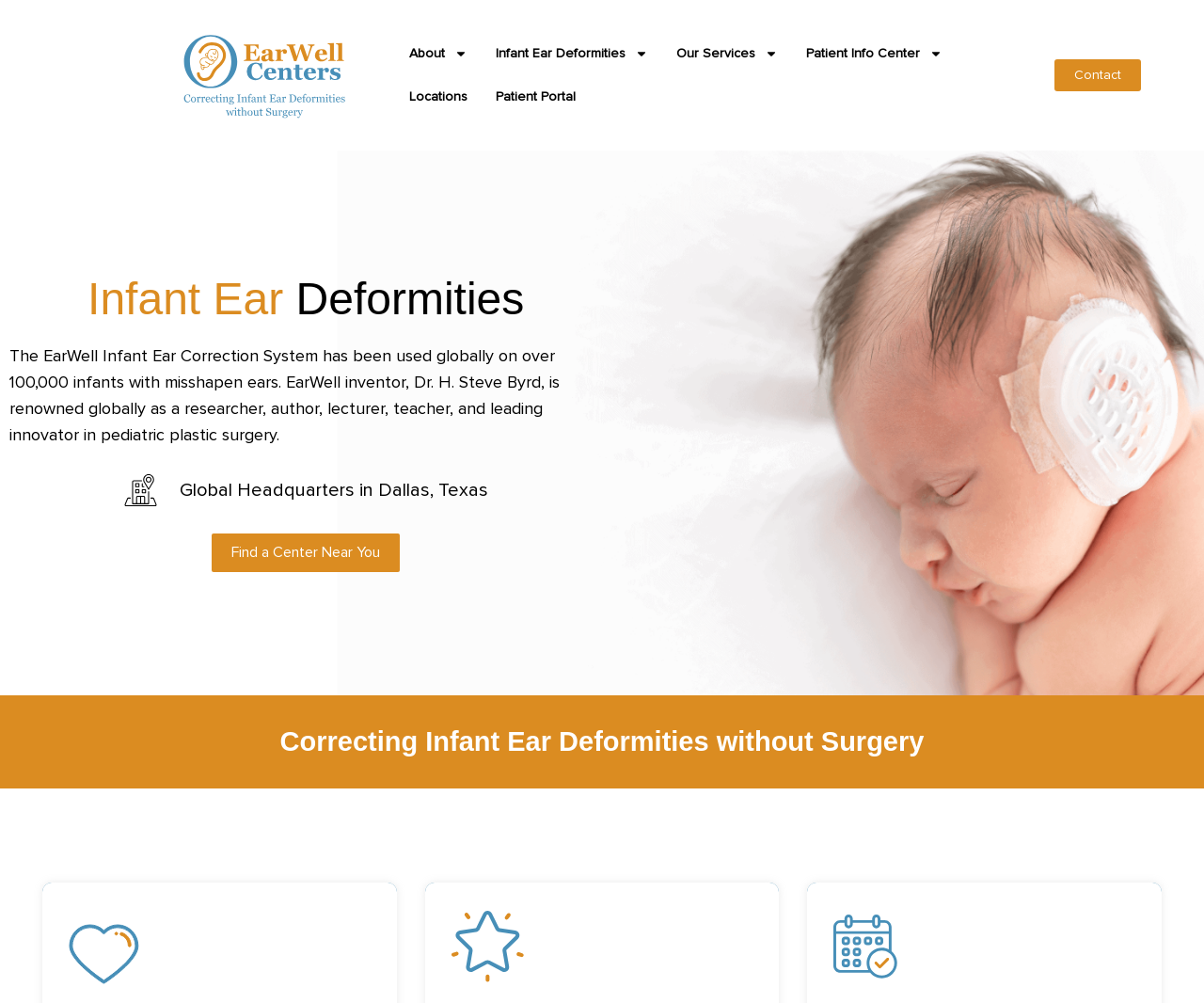What is the purpose of the 'Find a Center Near You' link?
With the help of the image, please provide a detailed response to the question.

The link 'Find a Center Near You' is likely to direct the user to a page where they can find a center near their location, possibly to get the EarWell Infant Ear Correction System treatment.